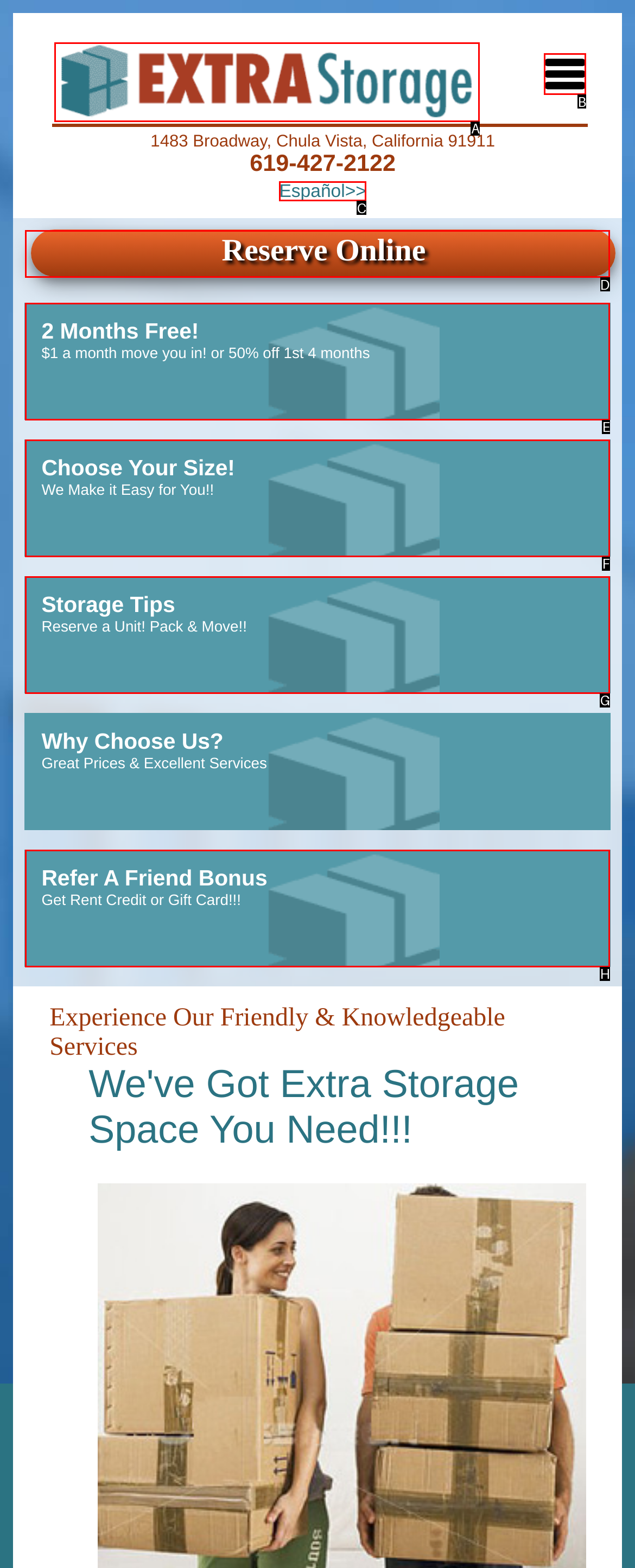Identify the correct UI element to click to achieve the task: read The Country Mice Go to Town article.
Answer with the letter of the appropriate option from the choices given.

None